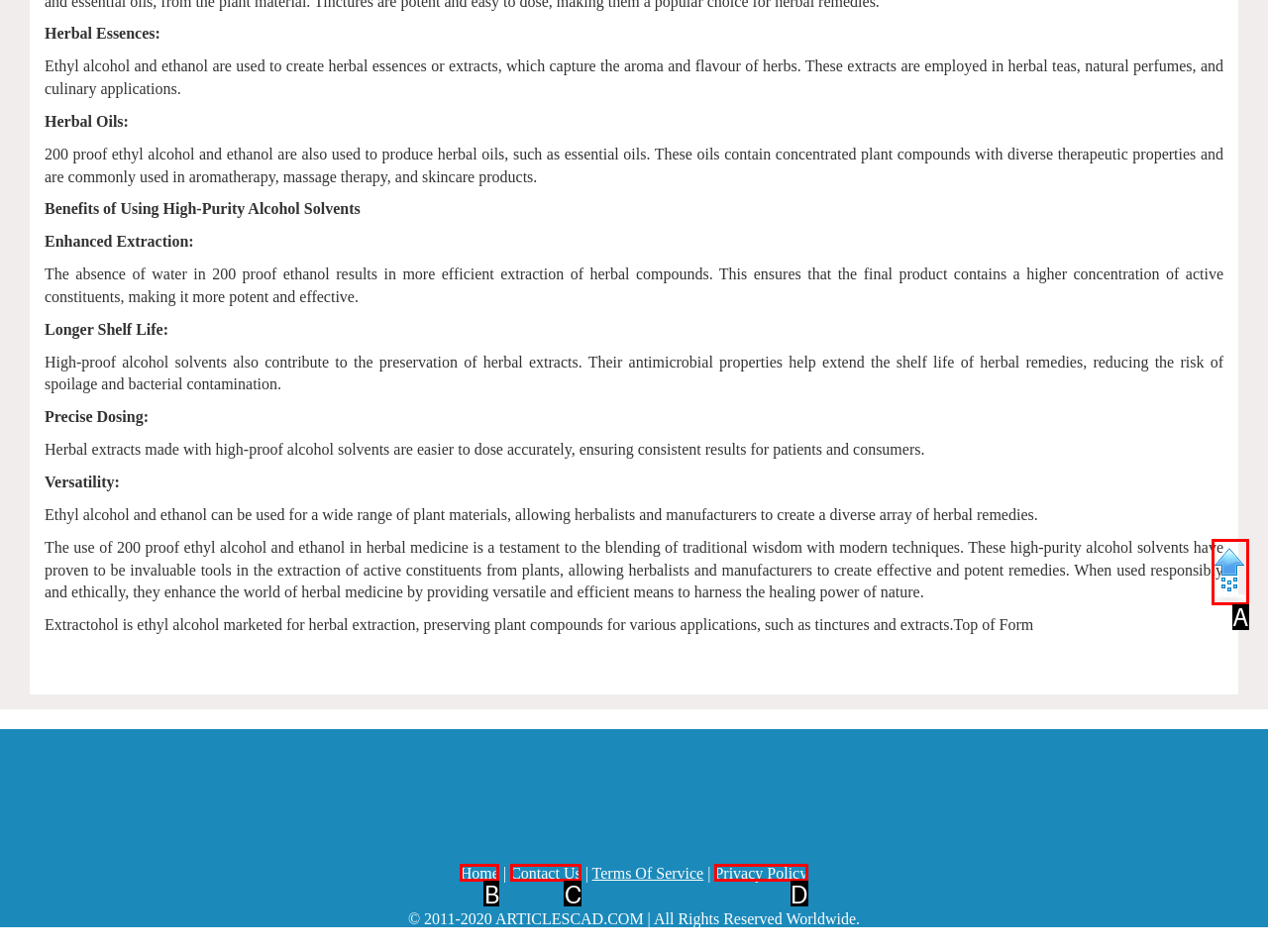From the available choices, determine which HTML element fits this description: Home Respond with the correct letter.

B